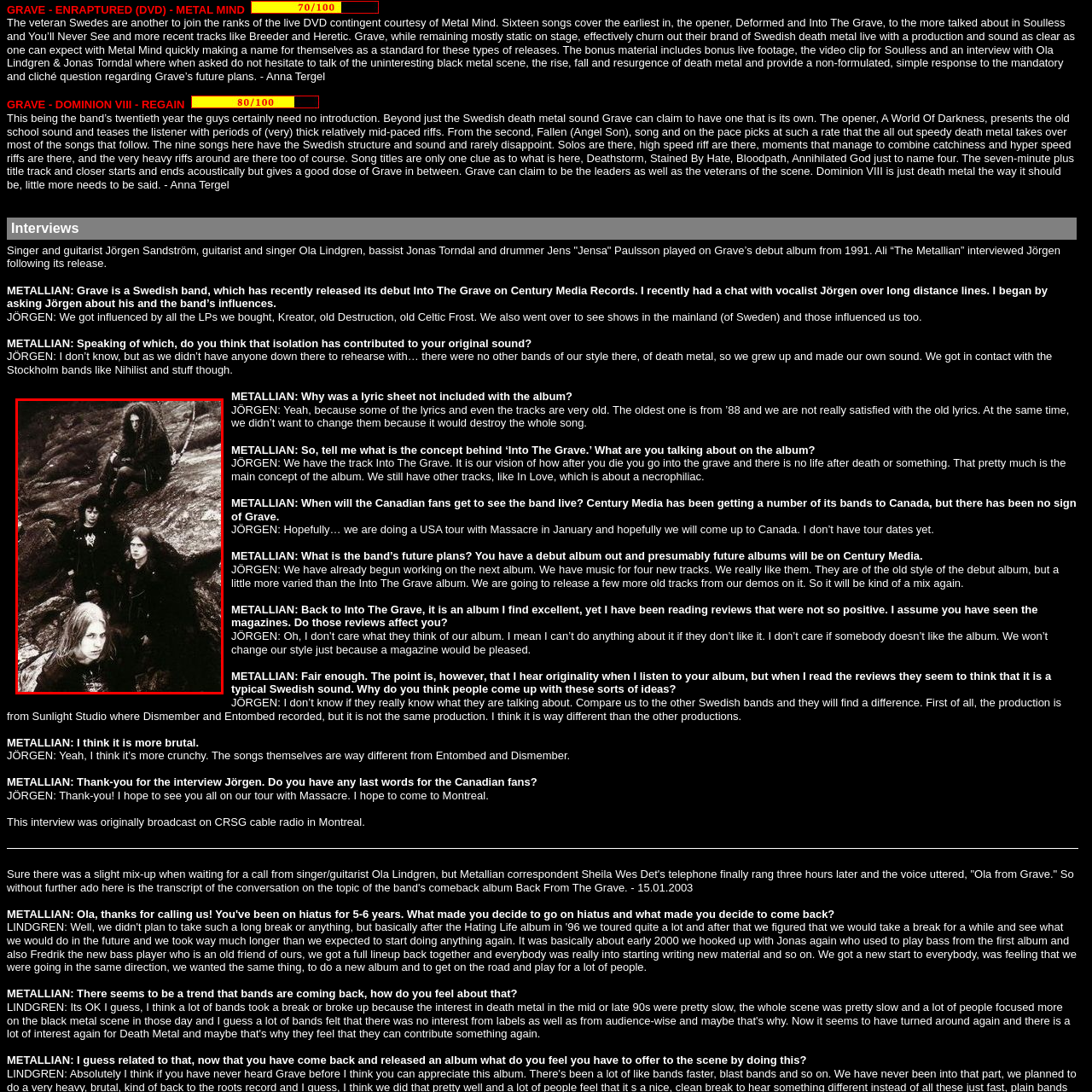Describe in detail the contents of the image highlighted within the red box.

The black-and-white photograph captures the band Grave, a key figure in the Swedish death metal scene, as they pose on rugged rock formations. The members showcase a classic metal aesthetic: they wear dark, often leather outfits, embodying the genre's distinctive style. The shot is framed in a way that highlights their serious expressions and the natural environment around them, enhancing the gritty image typical of metal band photos. This atmospheric setting reflects the band's roots in heavy music and their connection to the raw, unrefined energy of their sound, which has influenced the genre since their debut in the early 1990s. The image is reminiscent of their era, encapsulating the band's identity both as musicians and as emblematic figures of their musical movement.